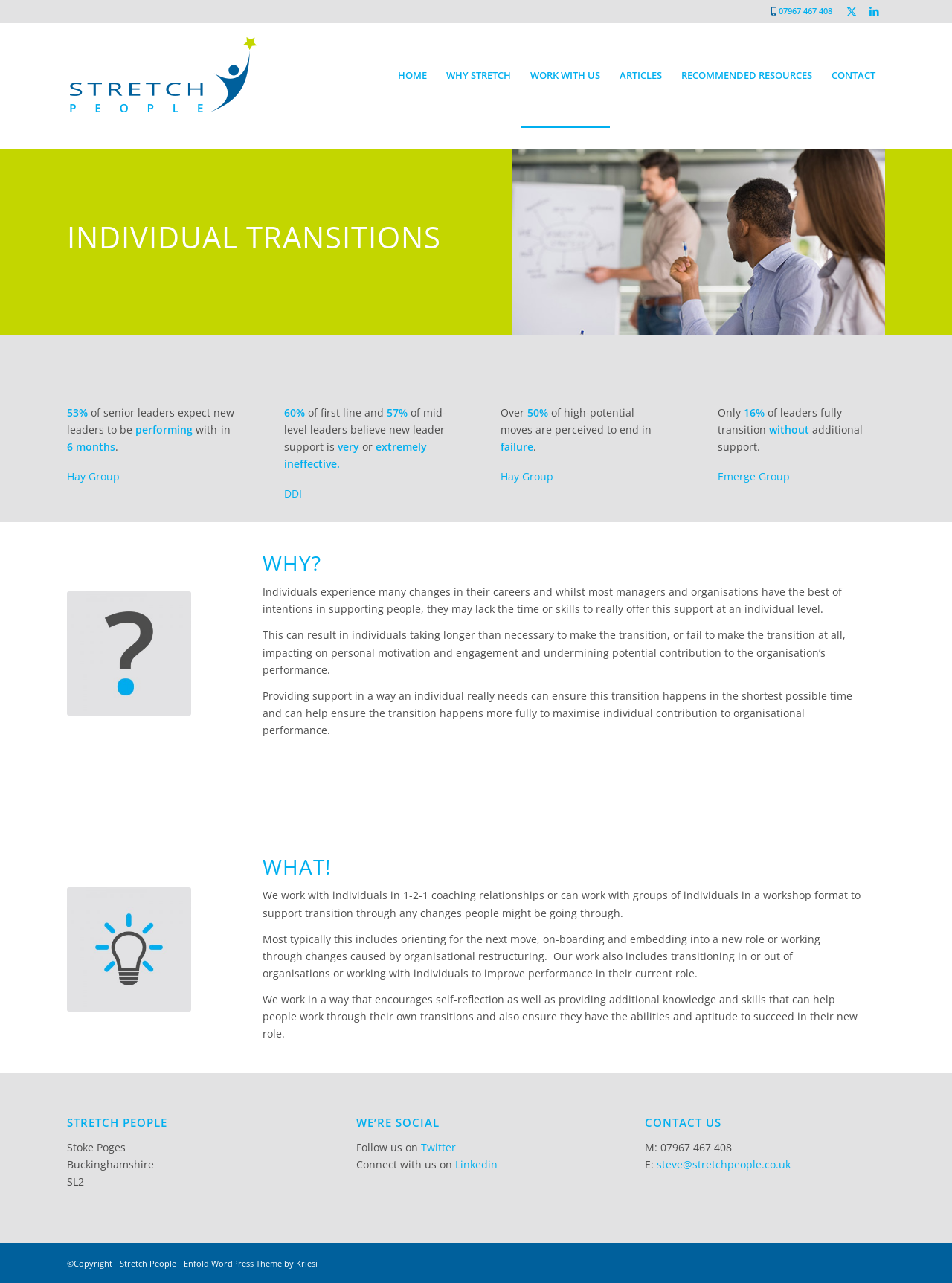What is the location of Stretch People?
Answer the question with just one word or phrase using the image.

Stoke Poges, Buckinghamshire